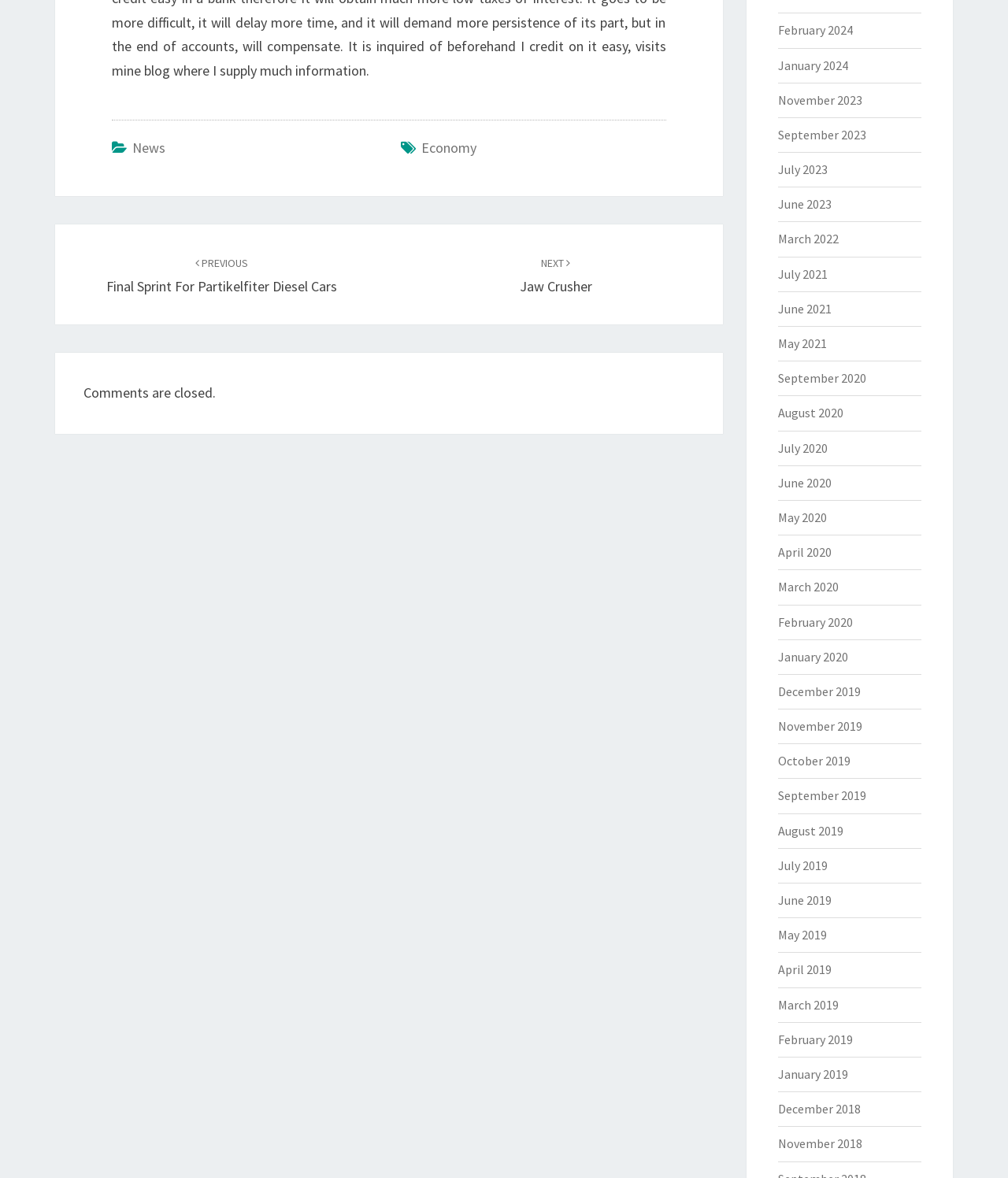Please predict the bounding box coordinates of the element's region where a click is necessary to complete the following instruction: "Click on News". The coordinates should be represented by four float numbers between 0 and 1, i.e., [left, top, right, bottom].

[0.131, 0.118, 0.164, 0.133]